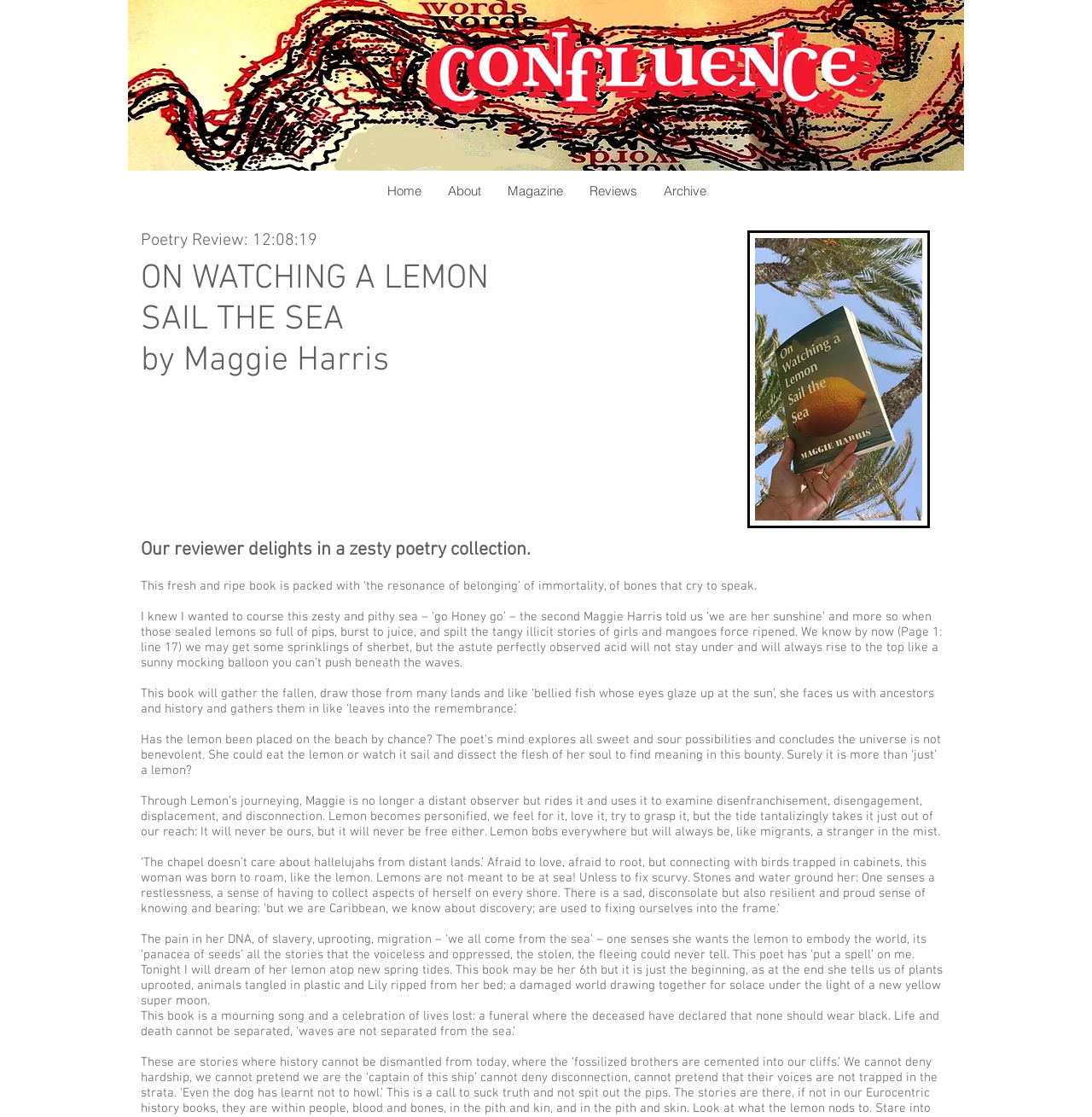Explain the contents of the webpage comprehensively.

This webpage is a review of the poetry collection "On Watching A Lemon Sail The Sea" by Maggie Harris. At the top, there is a logo of Confluence Literary Magazine, which is positioned at the top-left corner of the page. Below the logo, there is a navigation menu with links to "Home", "About", "Magazine", "Reviews", and "Archive".

The main content of the page is divided into sections, with headings and paragraphs of text. The first heading, "Poetry Review: 12:08:19", is followed by the title of the poetry collection being reviewed, "ON WATCHING A LEMON SAIL THE SEA by Maggie Harris". To the right of the title, there is an image of the book cover, which takes up about a quarter of the page.

The review itself is written in a lyrical and poetic style, with the reviewer reflecting on the themes and imagery of the poetry collection. The text is divided into several paragraphs, each of which explores a different aspect of the book. The reviewer quotes several lines from the poetry, and uses vivid language to describe the emotions and ideas evoked by the collection.

Throughout the review, there are no images other than the book cover. The text is the main focus of the page, and it is arranged in a clear and readable format. The reviewer's writing is engaging and expressive, and the review provides a thoughtful and in-depth analysis of the poetry collection.